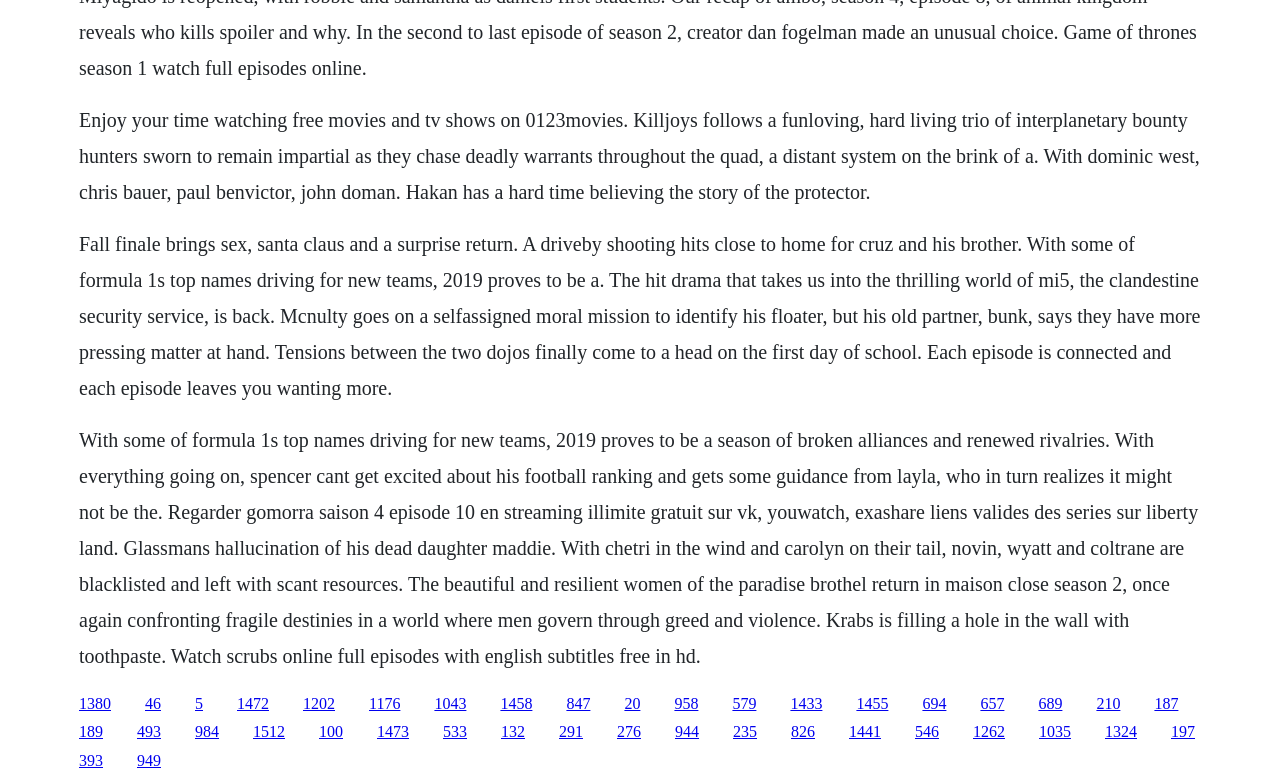Find the bounding box coordinates of the clickable area that will achieve the following instruction: "Click on Contact".

None